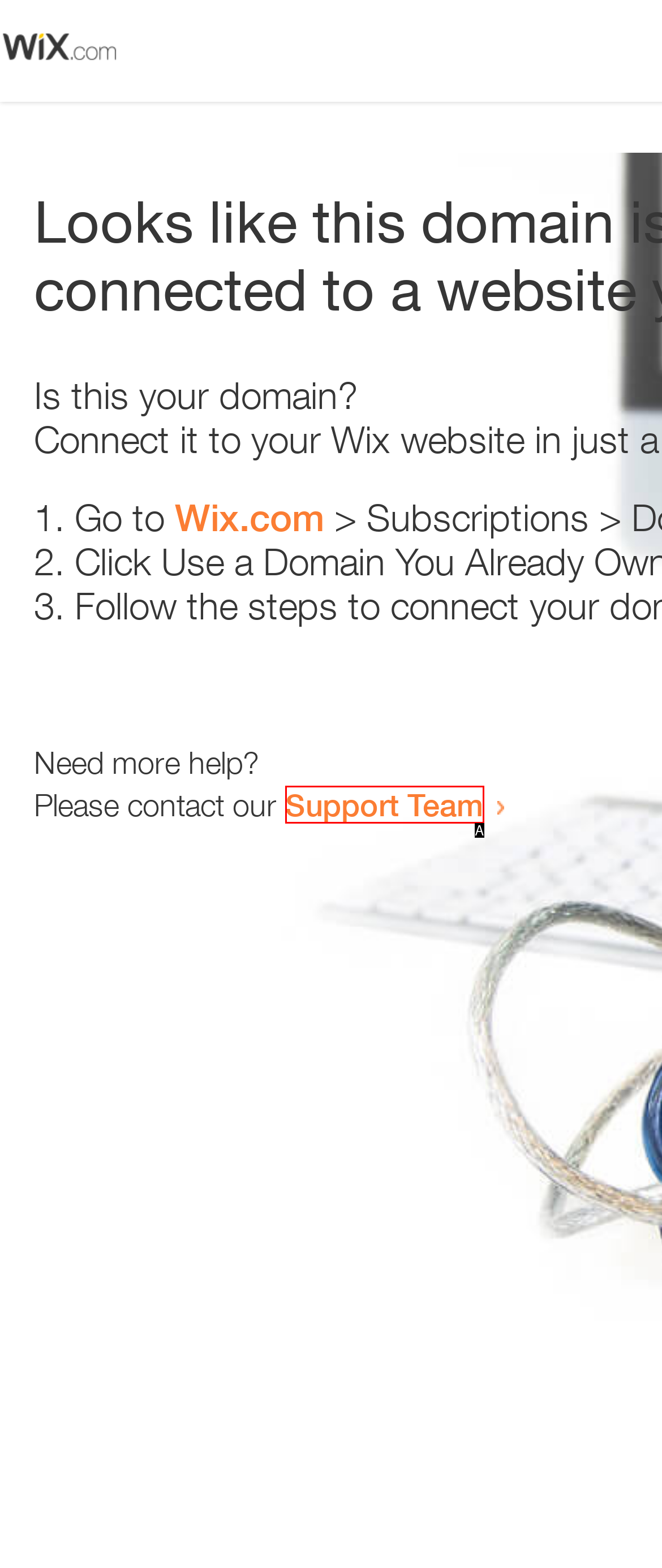Select the letter that corresponds to the UI element described as: Support Team
Answer by providing the letter from the given choices.

A